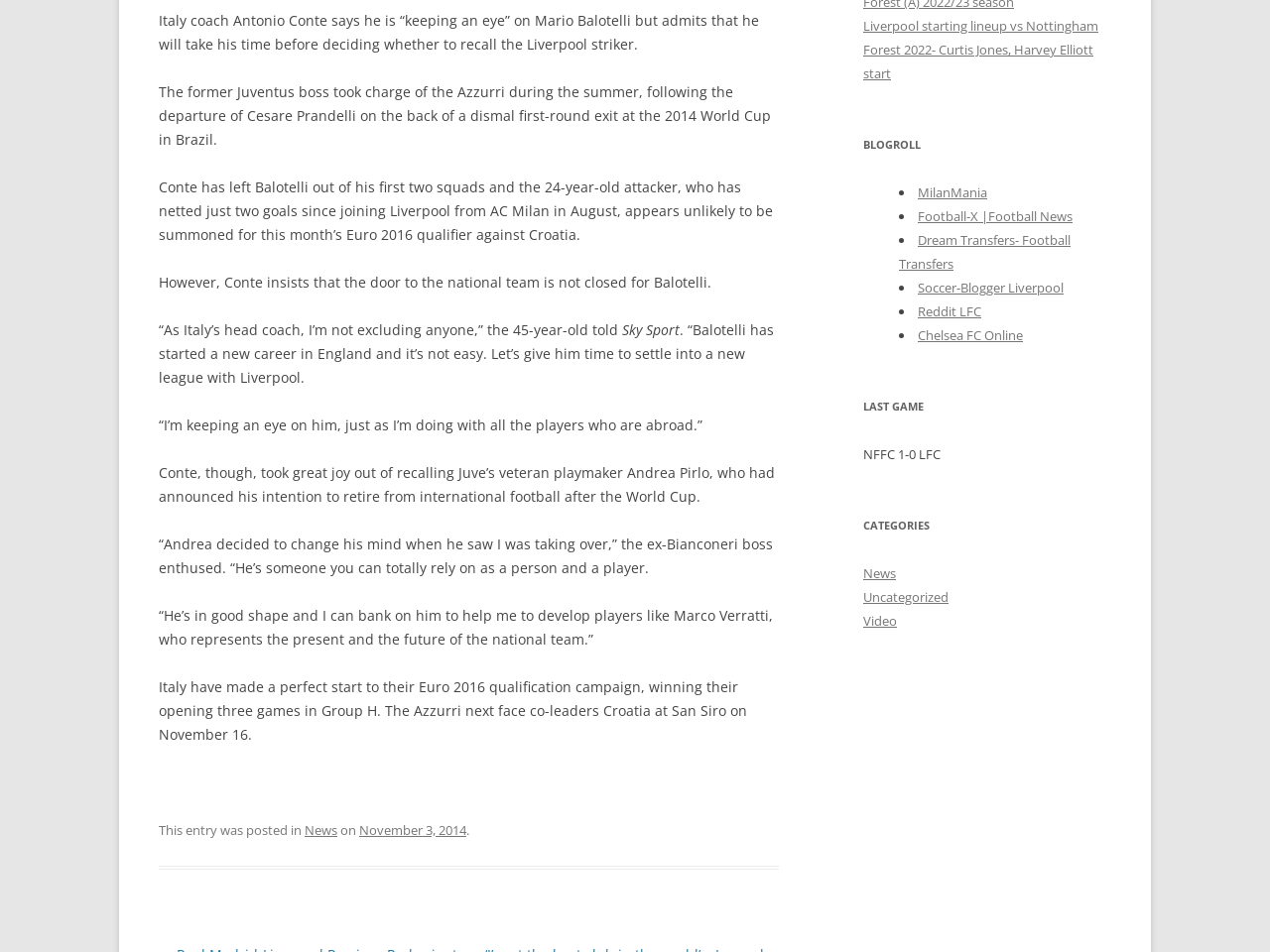Locate and provide the bounding box coordinates for the HTML element that matches this description: "November 3, 2014".

[0.283, 0.862, 0.367, 0.881]